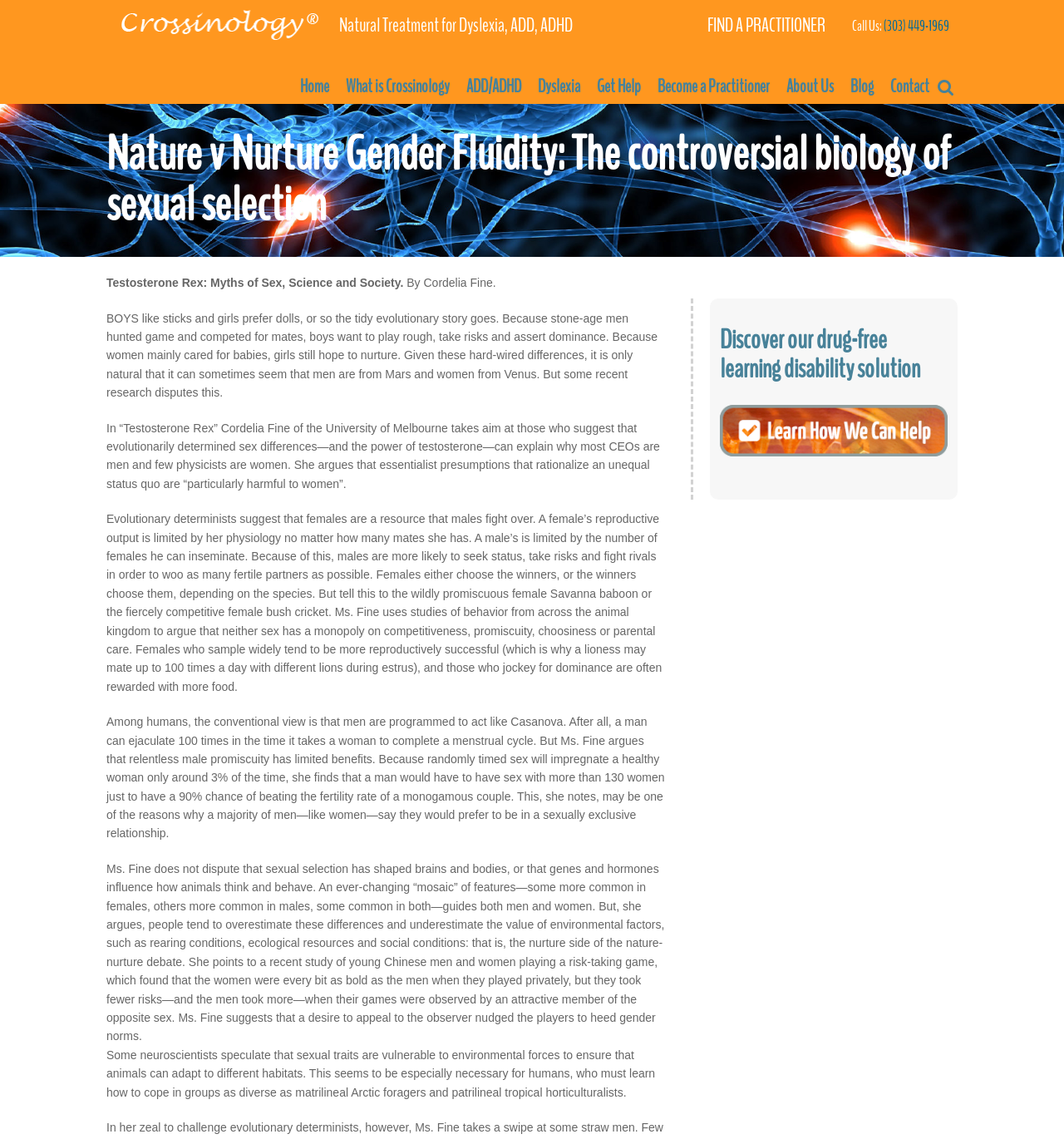Find the headline of the webpage and generate its text content.

Nature v Nurture Gender Fluidity: The controversial biology of sexual selection